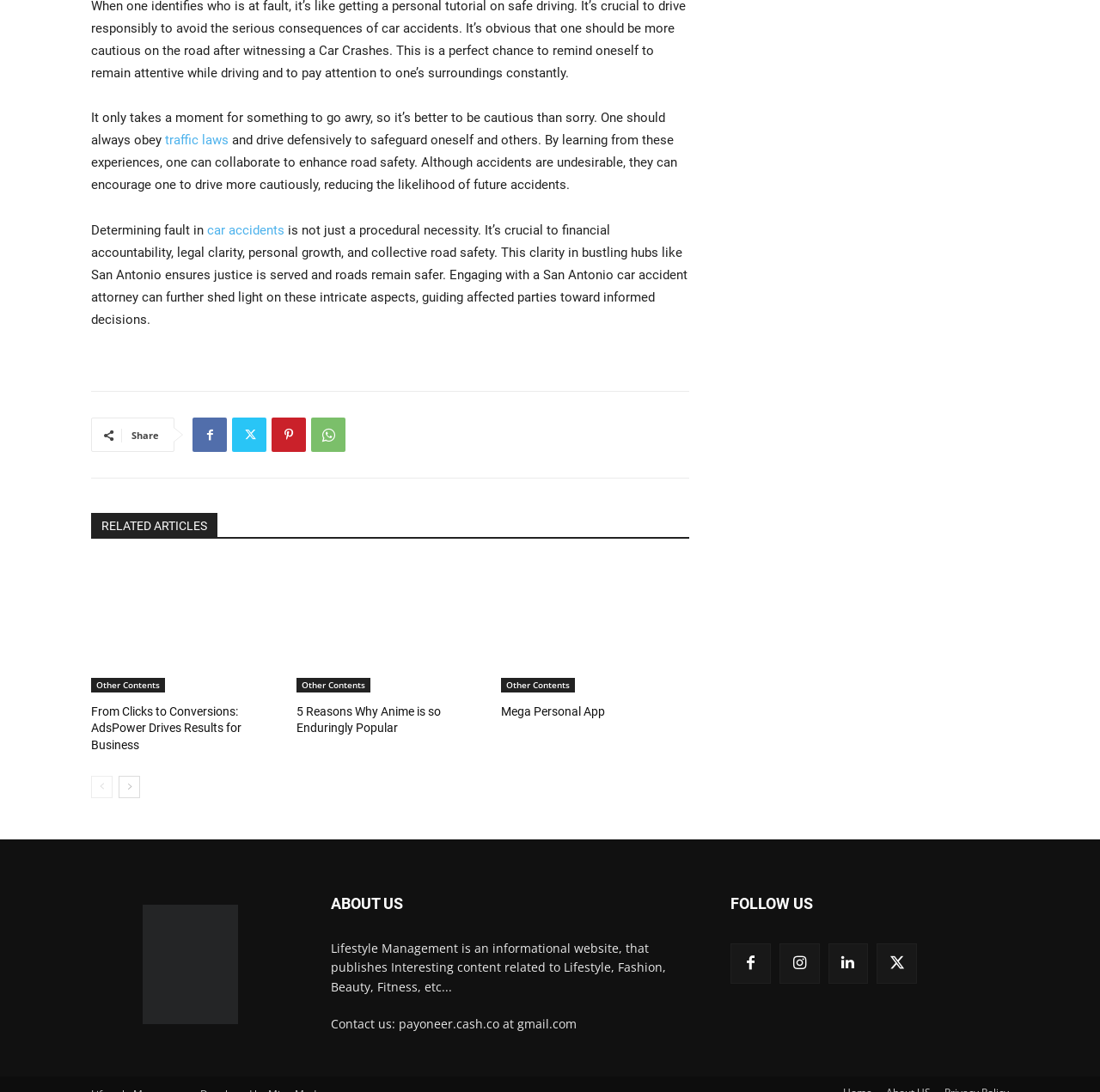Please provide a brief answer to the question using only one word or phrase: 
What type of content does Lifestyle Management publish?

Lifestyle, Fashion, Beauty, Fitness